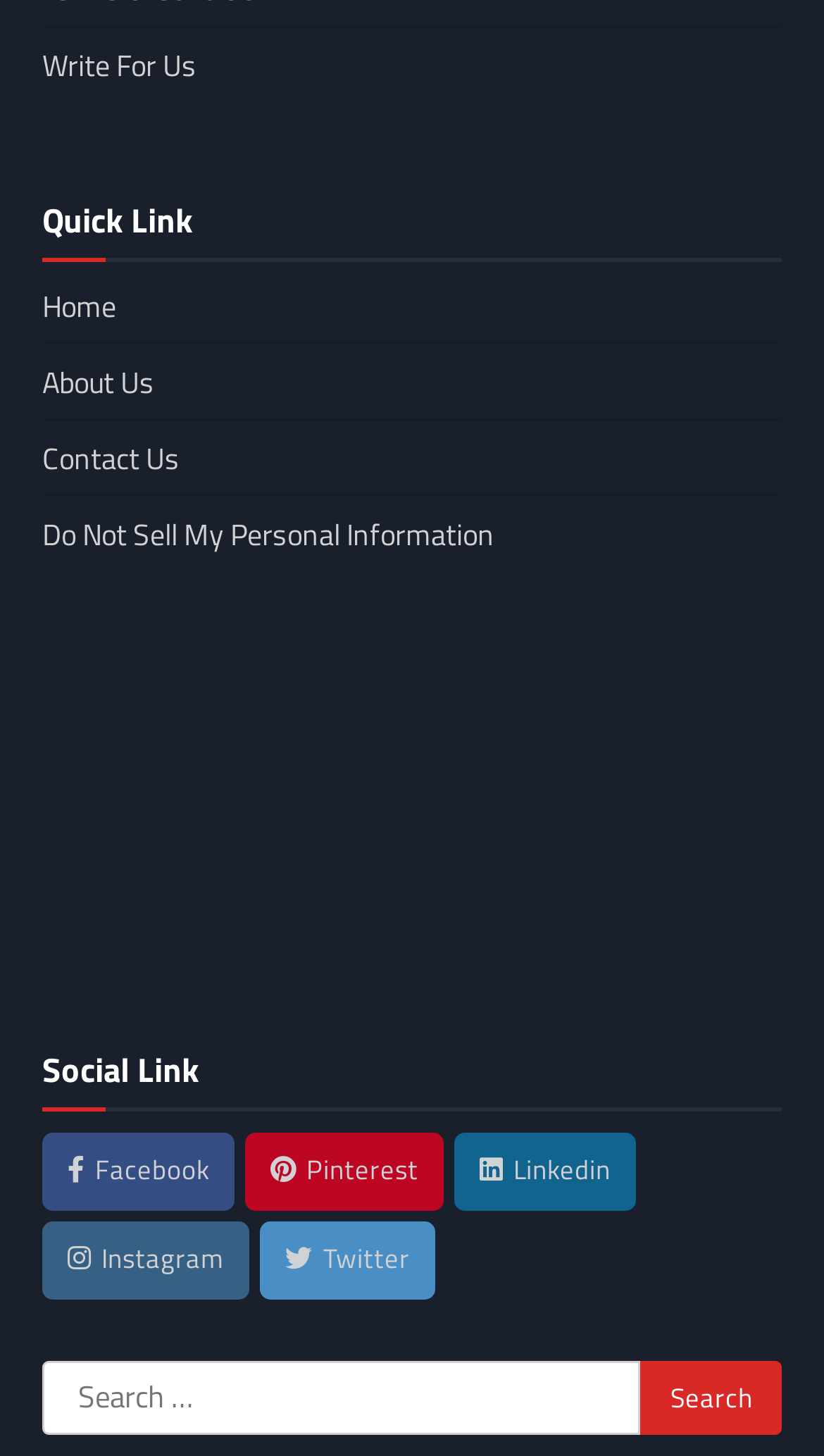Please identify the bounding box coordinates of the element's region that needs to be clicked to fulfill the following instruction: "Search for something". The bounding box coordinates should consist of four float numbers between 0 and 1, i.e., [left, top, right, bottom].

[0.051, 0.934, 0.949, 0.986]